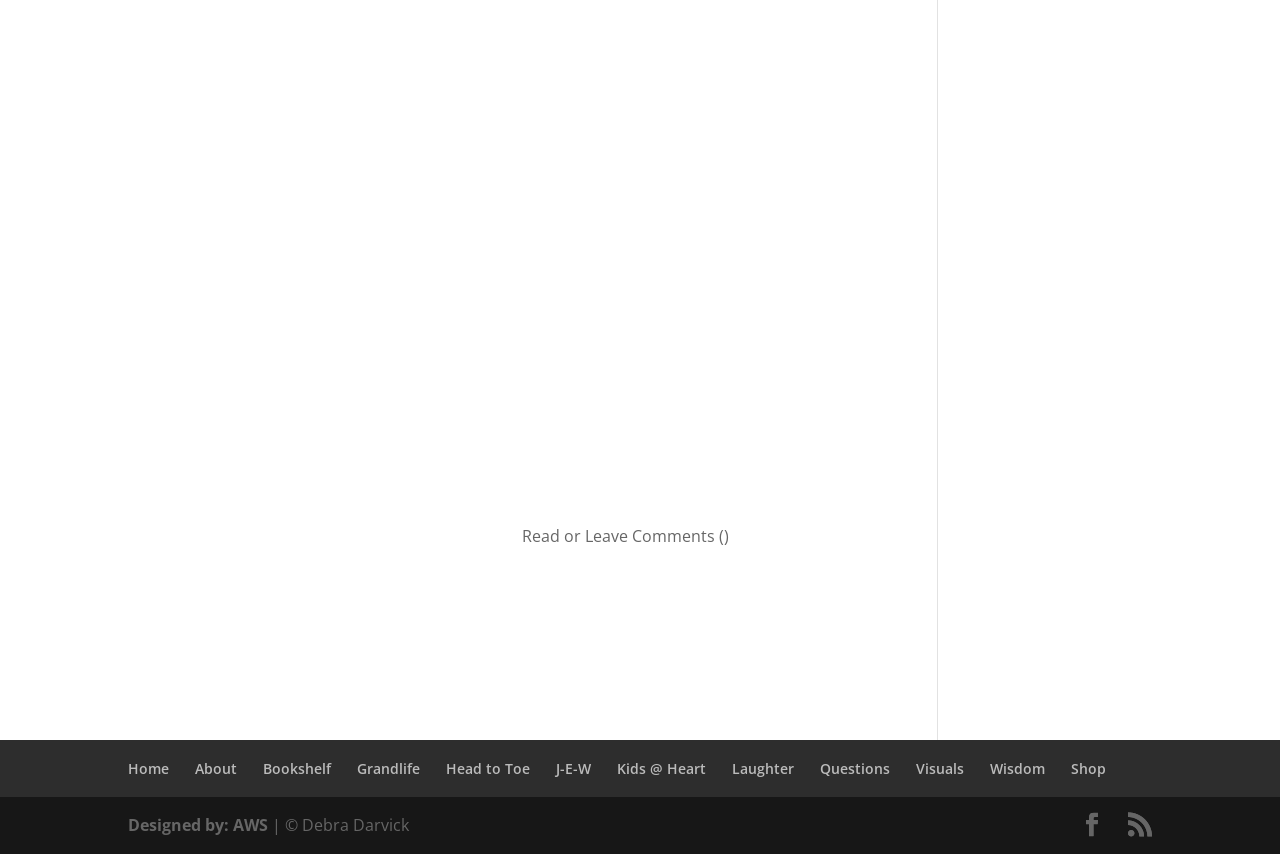Locate the bounding box coordinates of the area you need to click to fulfill this instruction: 'go to home page'. The coordinates must be in the form of four float numbers ranging from 0 to 1: [left, top, right, bottom].

[0.1, 0.889, 0.132, 0.911]